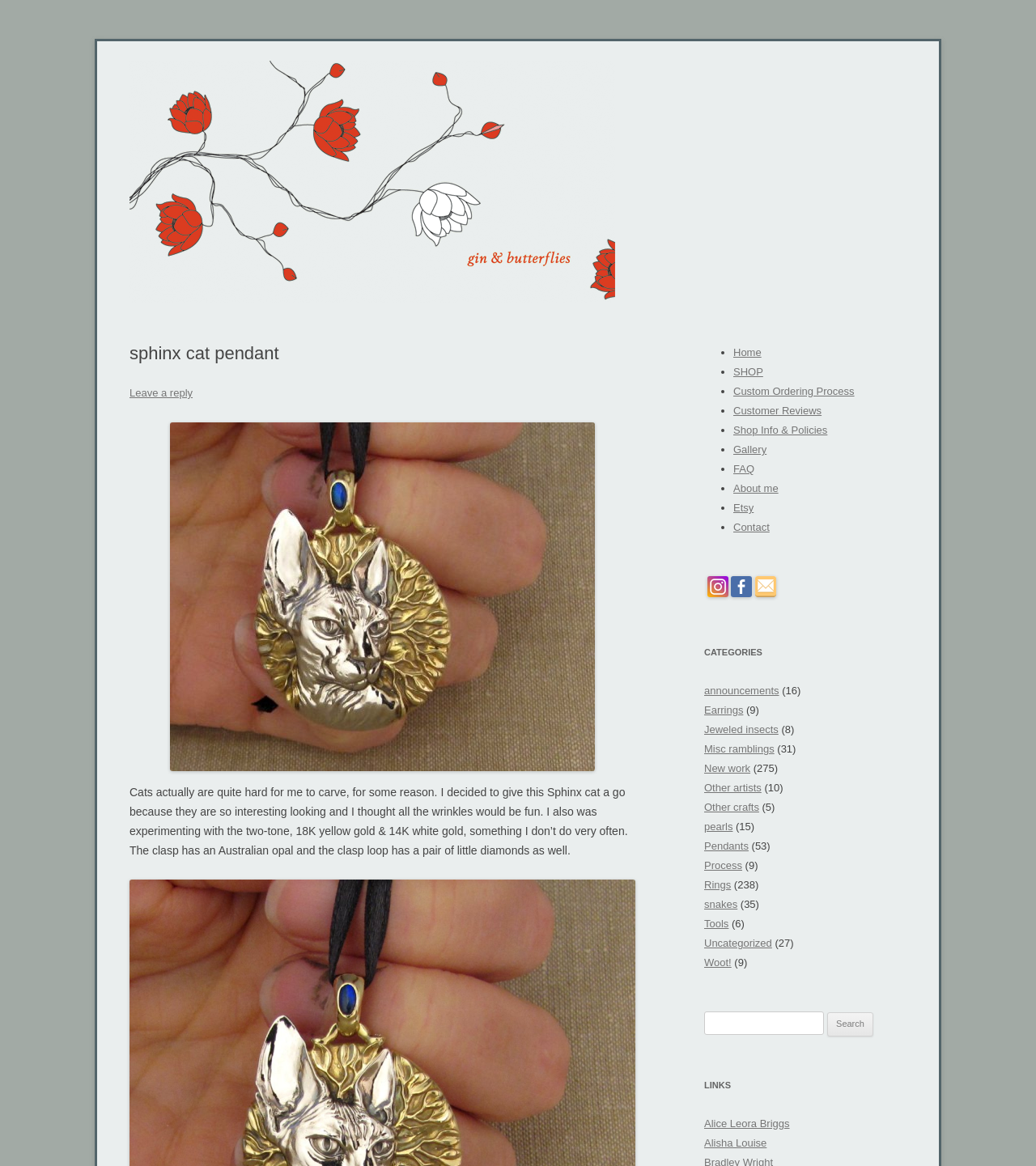Determine the bounding box coordinates of the UI element described by: "parent_node: Post a Comment* name="kb_field_2"".

None